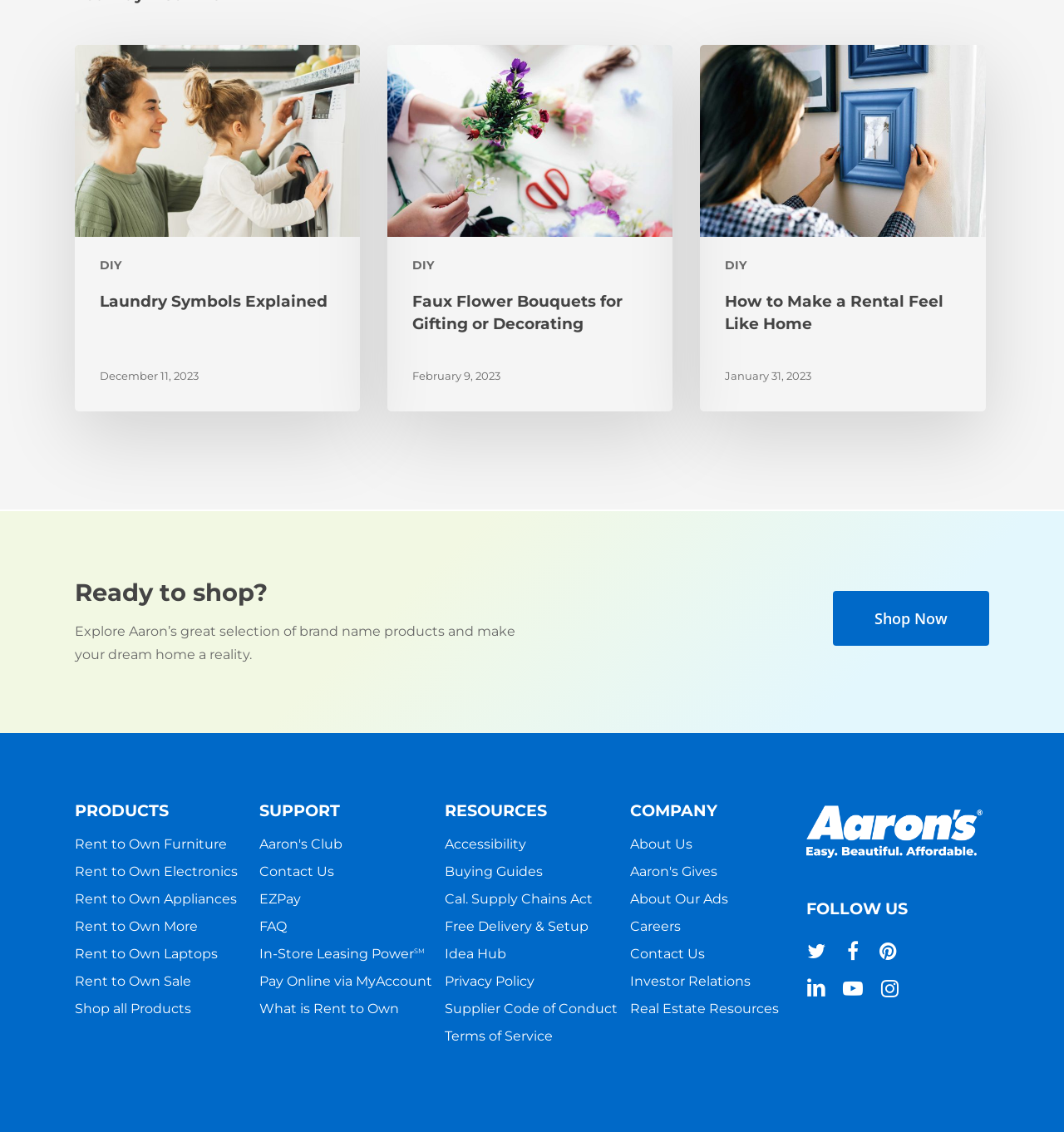Determine the bounding box coordinates for the area that should be clicked to carry out the following instruction: "Learn more about 'Faux Flower Bouquets for Gifting or Decorating'".

[0.364, 0.04, 0.632, 0.364]